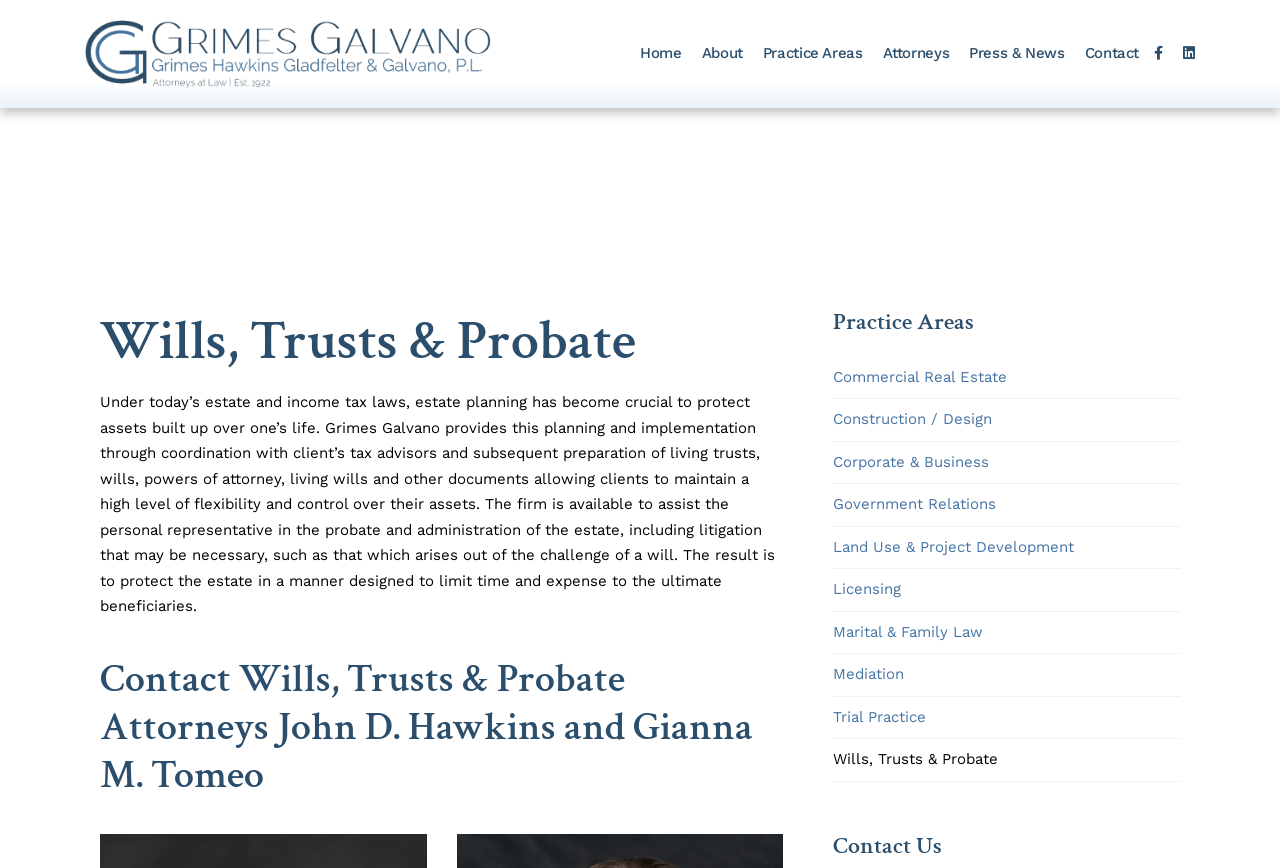Answer the following inquiry with a single word or phrase:
What is the name of the law firm?

Grimes, Hawkins, Gladfelter & Galvano, P.L.